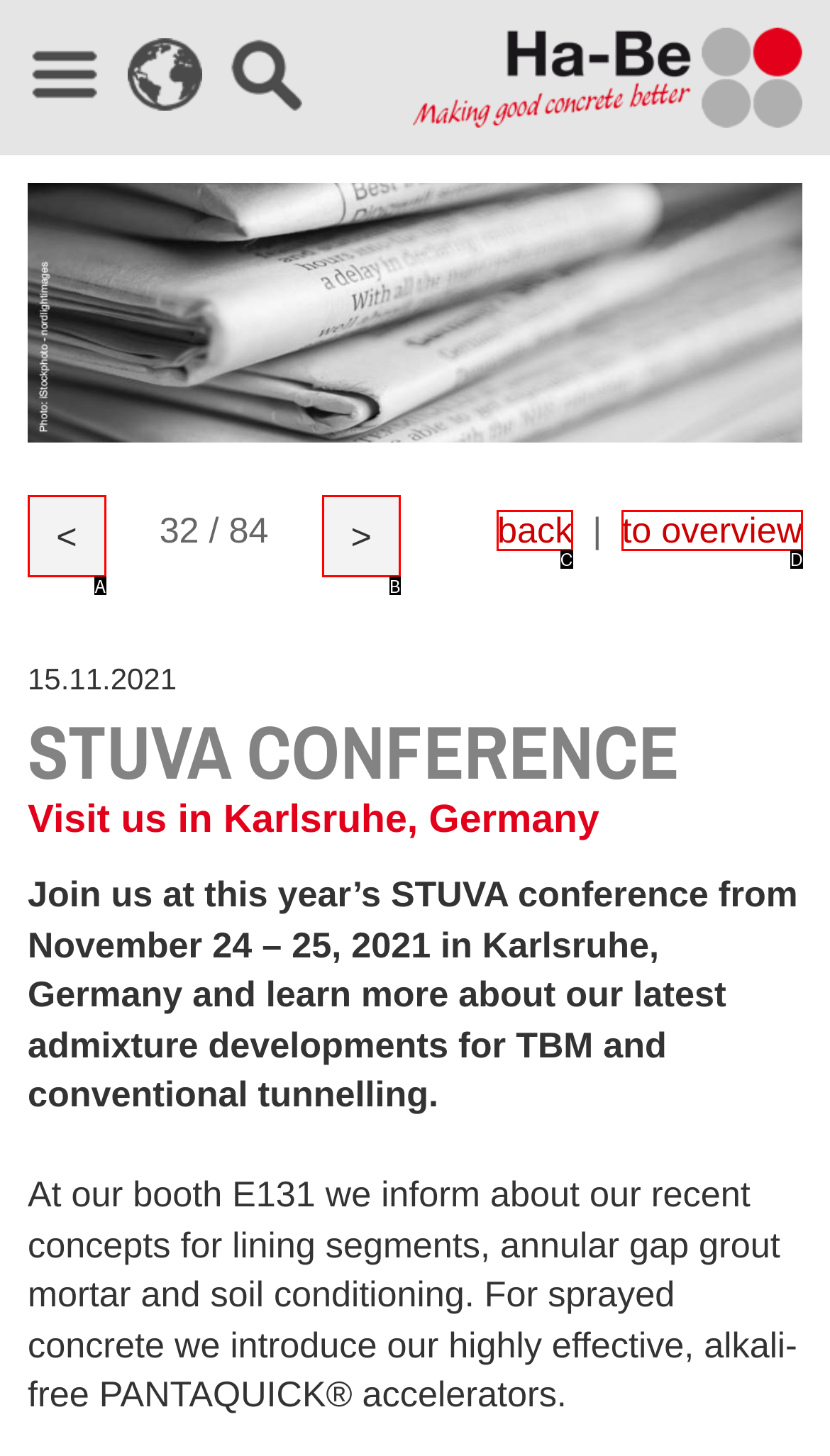Find the UI element described as: to overview
Reply with the letter of the appropriate option.

D